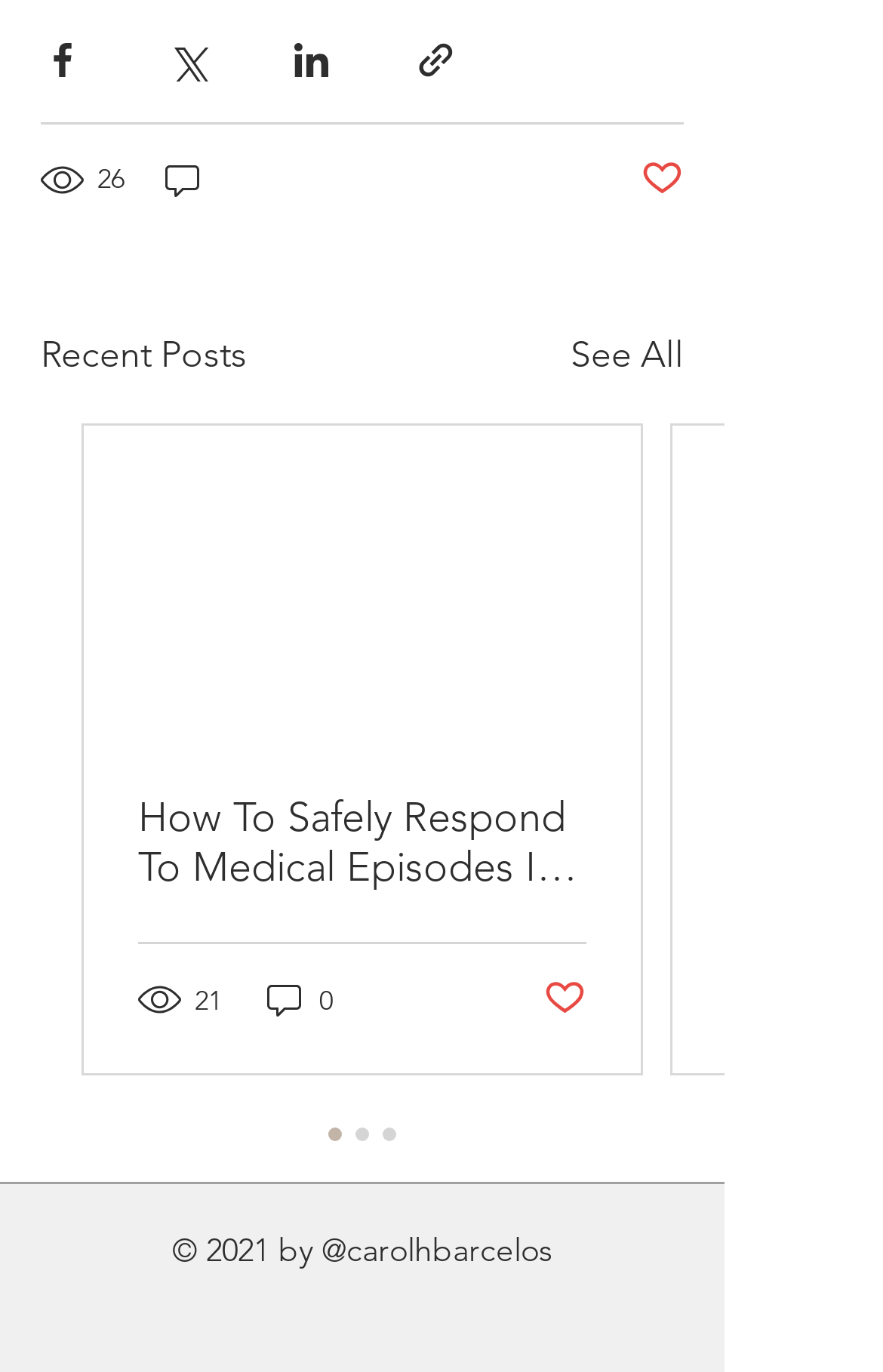Determine the coordinates of the bounding box for the clickable area needed to execute this instruction: "Share via link".

[0.469, 0.028, 0.518, 0.059]